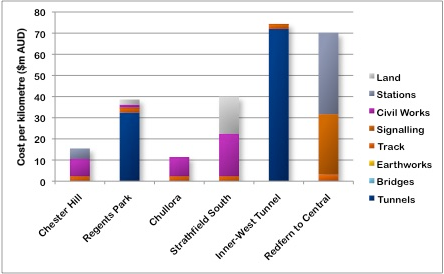Reply to the question with a single word or phrase:
How many distinct cost categories are represented in the graph?

8